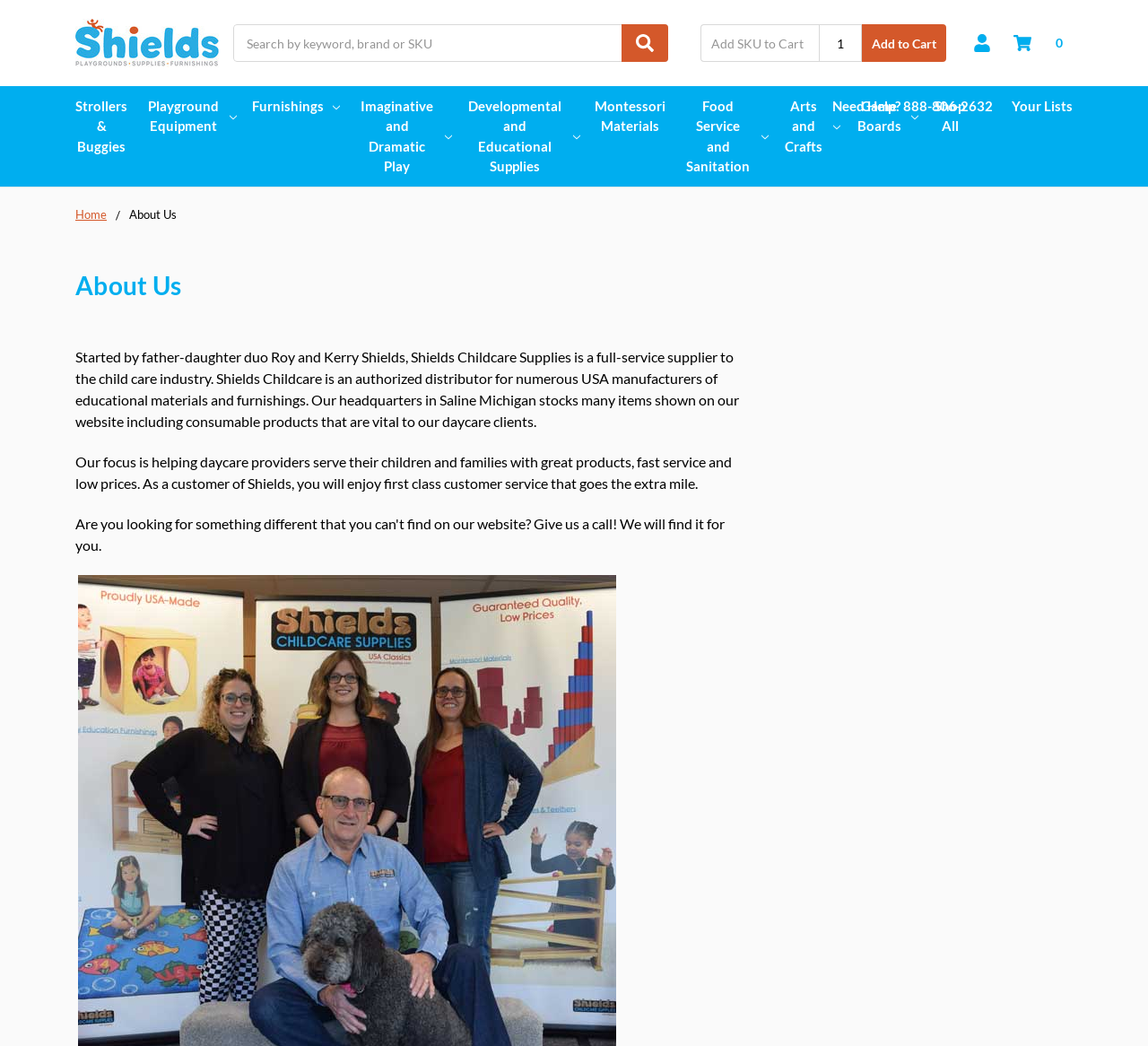Please find and report the bounding box coordinates of the element to click in order to perform the following action: "View Your Lists". The coordinates should be expressed as four float numbers between 0 and 1, in the format [left, top, right, bottom].

[0.881, 0.082, 0.934, 0.12]